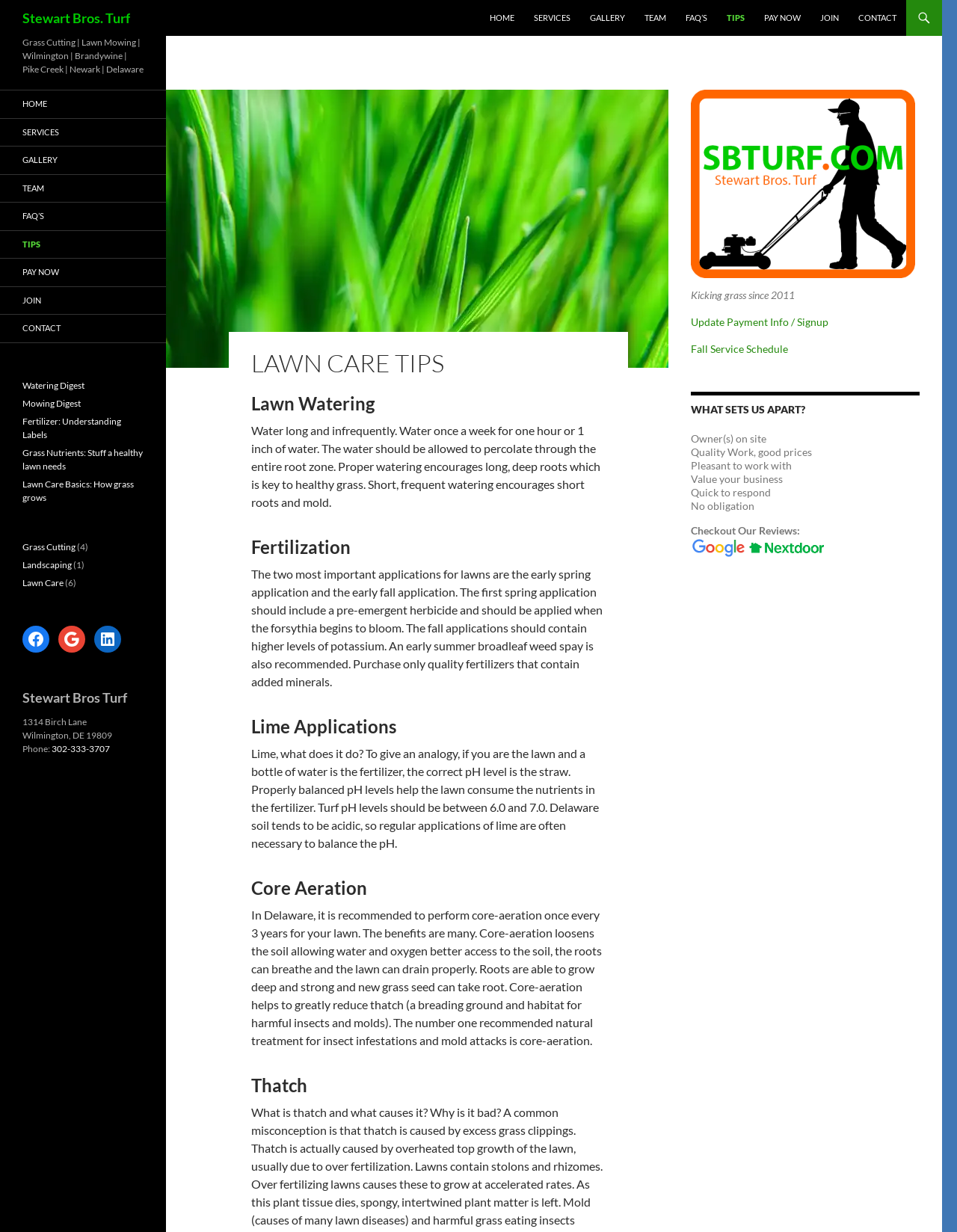With reference to the image, please provide a detailed answer to the following question: What is the recommended frequency for core-aeration?

The recommended frequency for core-aeration can be found in the section about 'Core Aeration' on the webpage, where it says 'In Delaware, it is recommended to perform core-aeration once every 3 years for your lawn'.